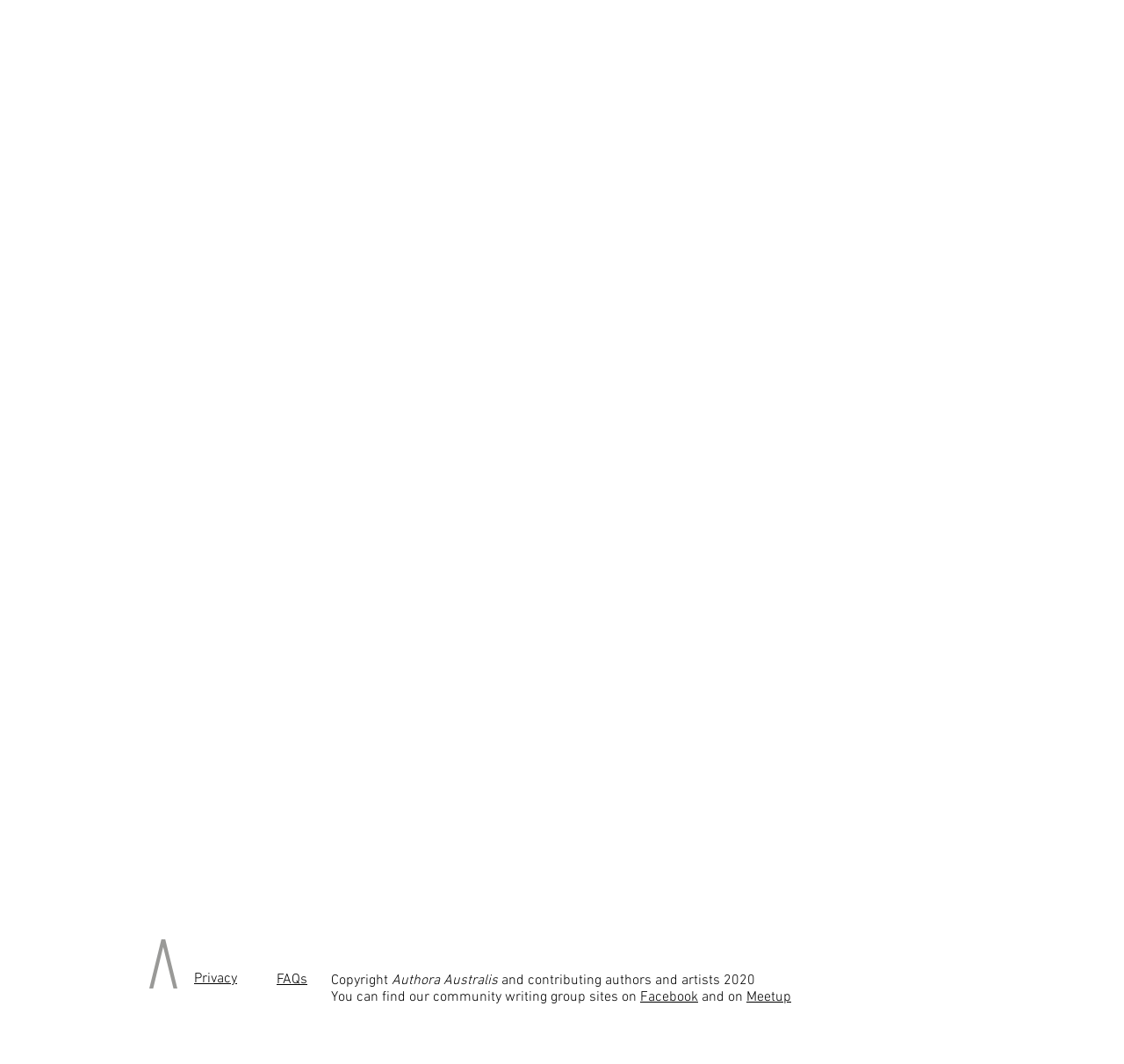What is the name of the author?
Using the information from the image, provide a comprehensive answer to the question.

I found the name of the author by looking at the static text elements at the bottom of the webpage. The element 'Authora Australis' is likely the name of the author.